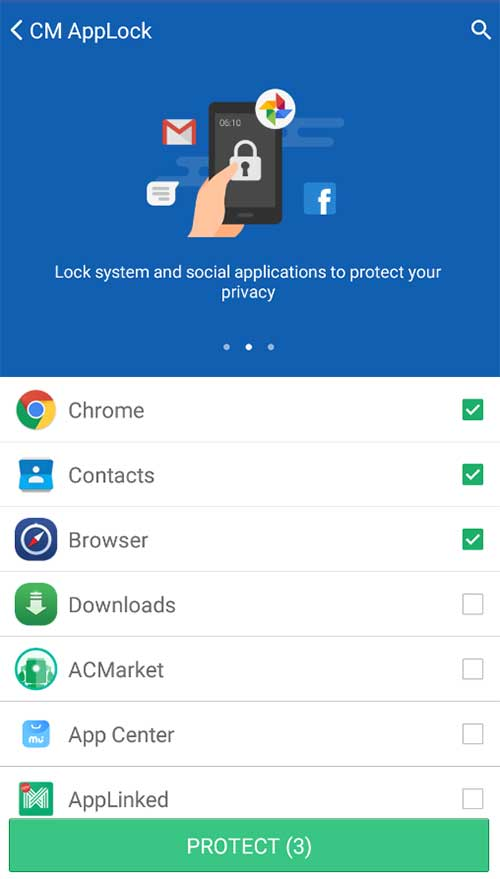Give a one-word or short phrase answer to this question: 
How many apps are designated for protection?

3